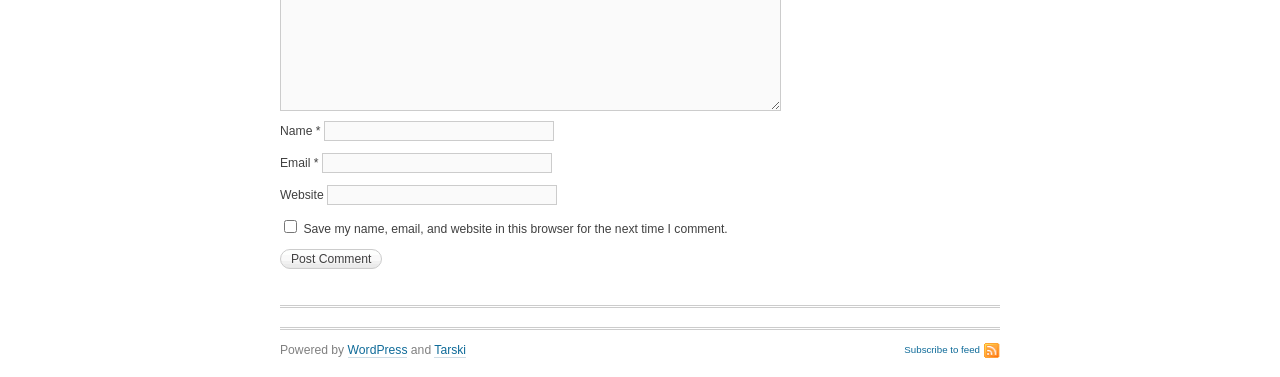Please identify the bounding box coordinates of the clickable area that will allow you to execute the instruction: "Check the save comment option".

[0.222, 0.584, 0.232, 0.619]